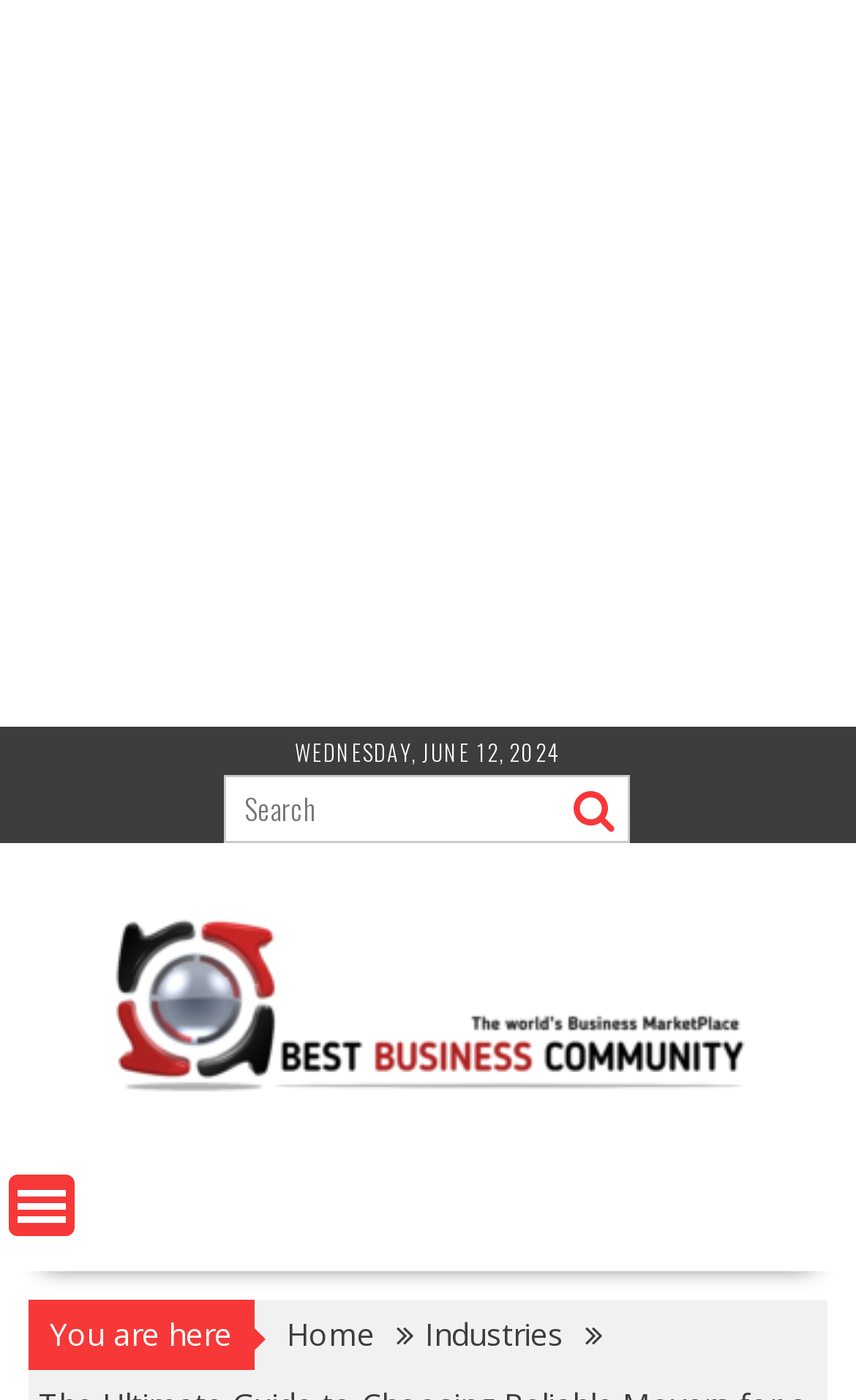What is the name of the community linked on the webpage?
Answer the question with as much detail as you can, using the image as a reference.

I found the name of the community by looking at the link element with the text 'Best Business Community' which is located at the top of the webpage.